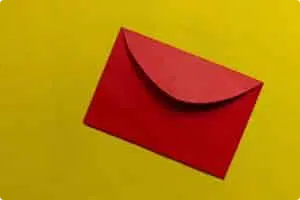What is the shape of the envelope's flap?
Based on the screenshot, answer the question with a single word or phrase.

Curved